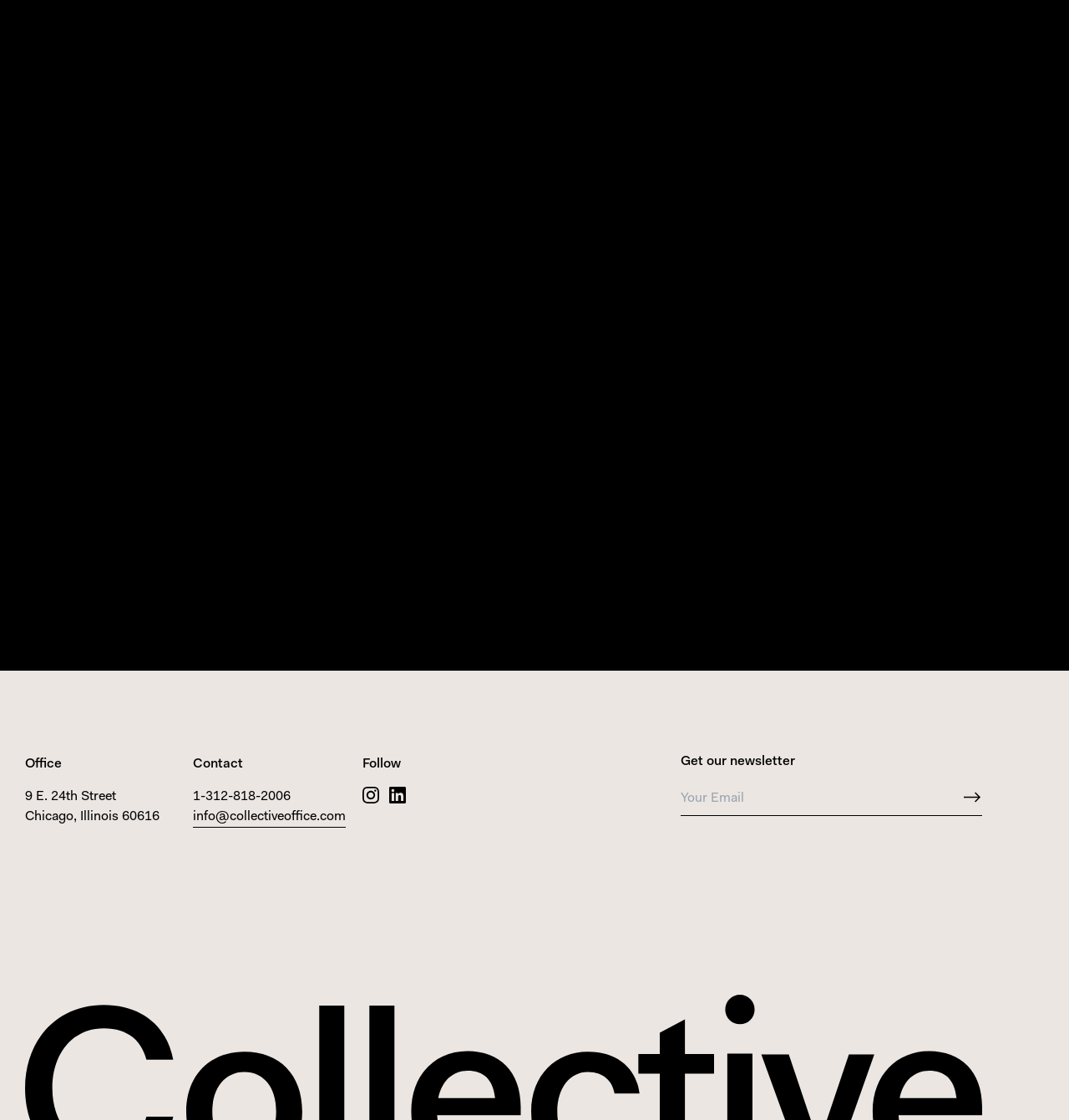Using the webpage screenshot and the element description 1-312-818-2006, determine the bounding box coordinates. Specify the coordinates in the format (top-left x, top-left y, bottom-right x, bottom-right y) with values ranging from 0 to 1.

[0.18, 0.703, 0.272, 0.721]